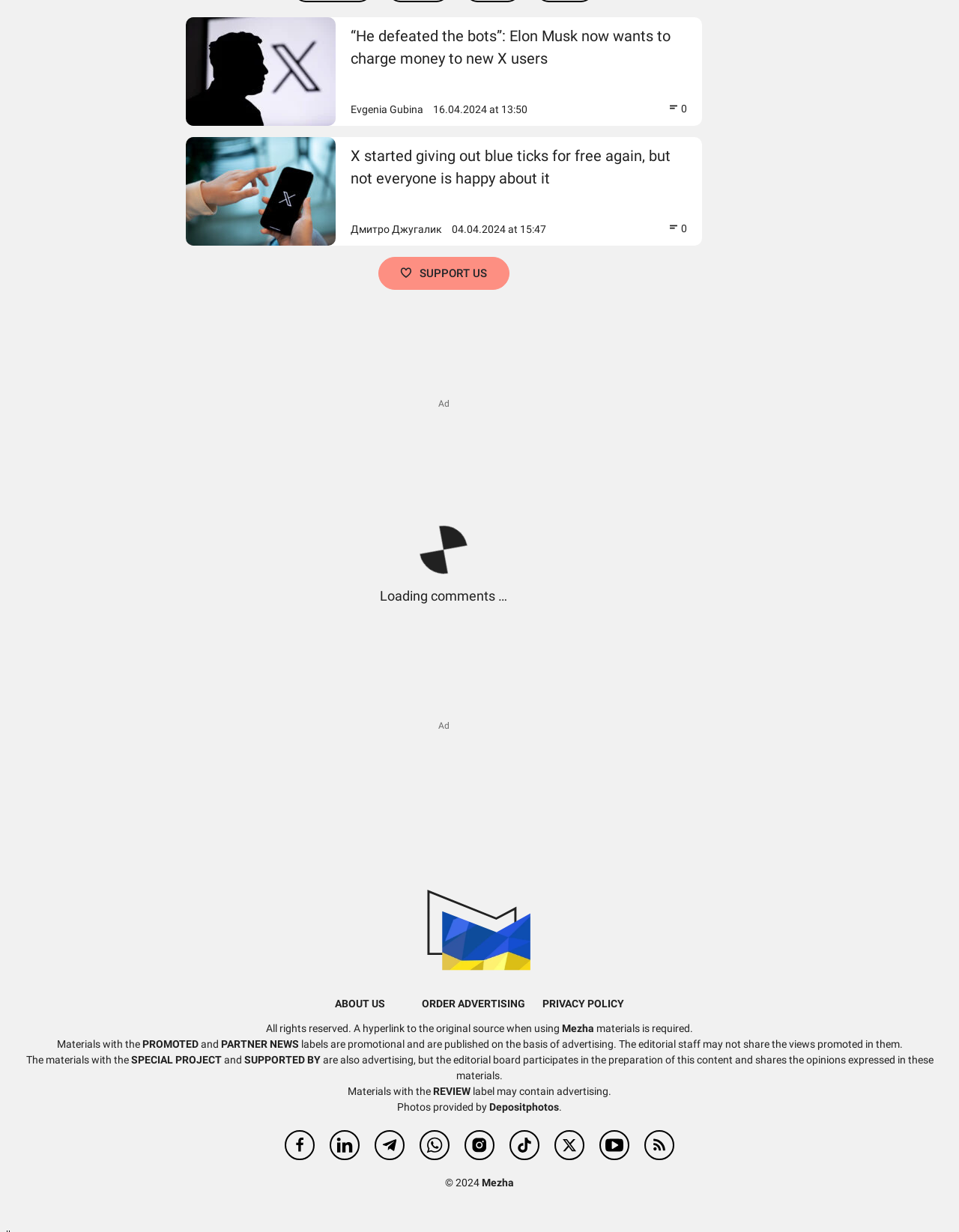How many news articles are displayed?
Look at the screenshot and provide an in-depth answer.

I counted the number of news article links on the webpage, which are '“He defeated the bots”: Elon Musk now wants to charge money to new X users' and 'X started giving out blue ticks for free again, but not everyone is happy about it'. There are two news articles displayed.